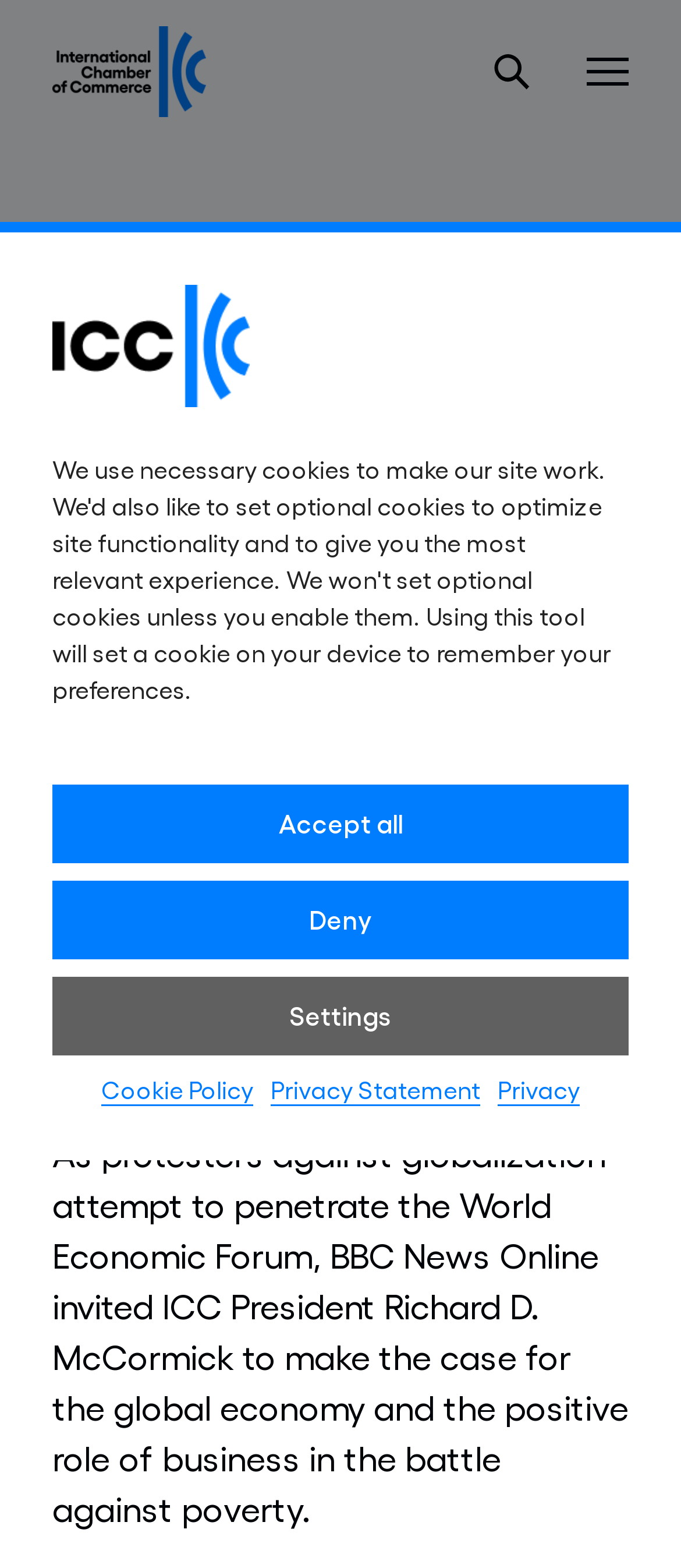From the webpage screenshot, predict the bounding box coordinates (top-left x, top-left y, bottom-right x, bottom-right y) for the UI element described here: Accept all

[0.077, 0.5, 0.923, 0.55]